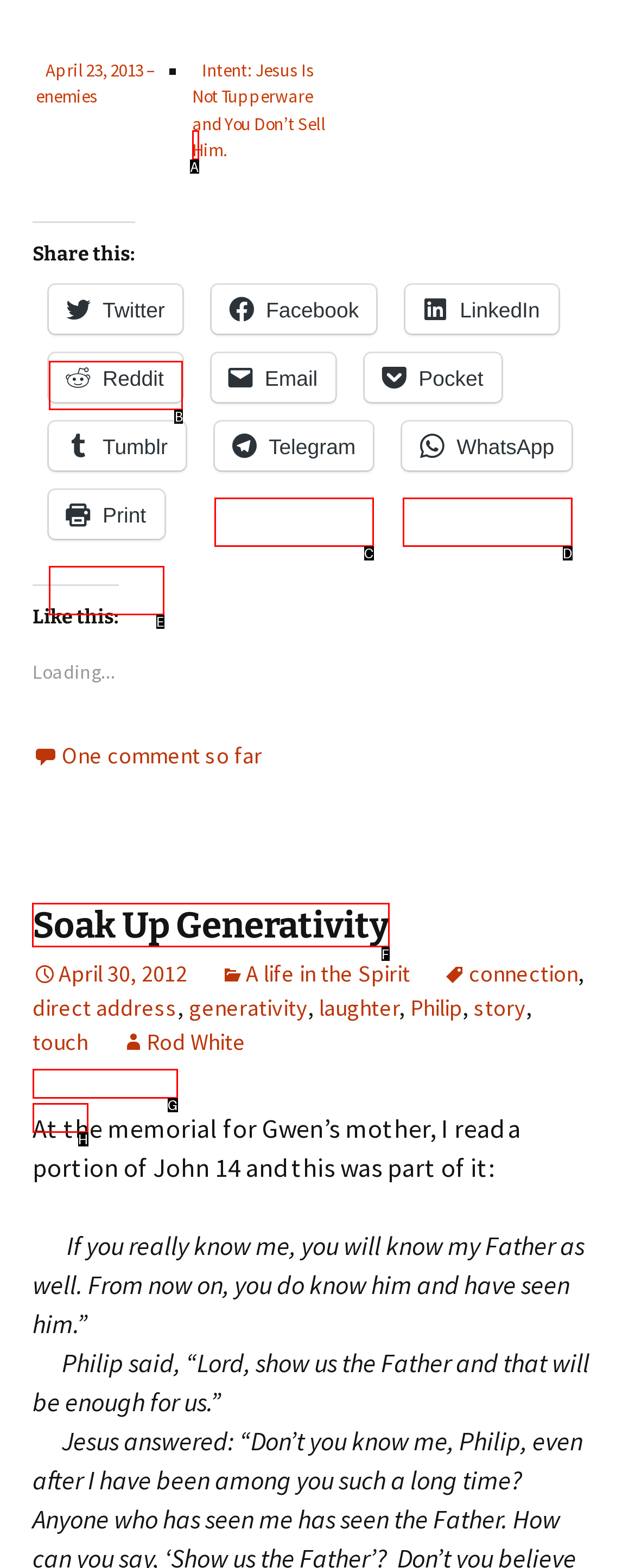Select the proper UI element to click in order to perform the following task: Visit Soak Up Generativity. Indicate your choice with the letter of the appropriate option.

F